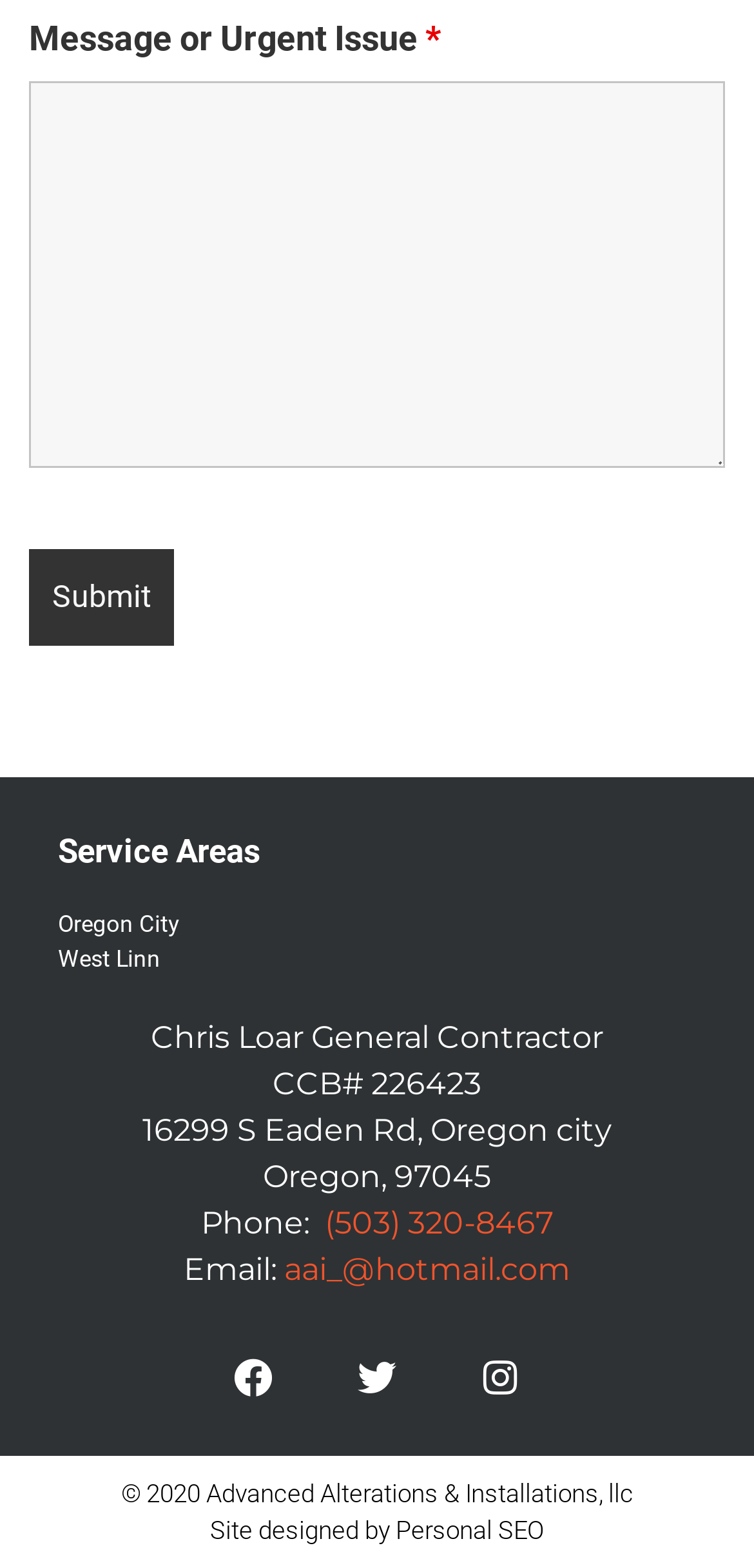Identify the bounding box coordinates necessary to click and complete the given instruction: "Visit Oregon City service area".

[0.077, 0.578, 0.923, 0.6]